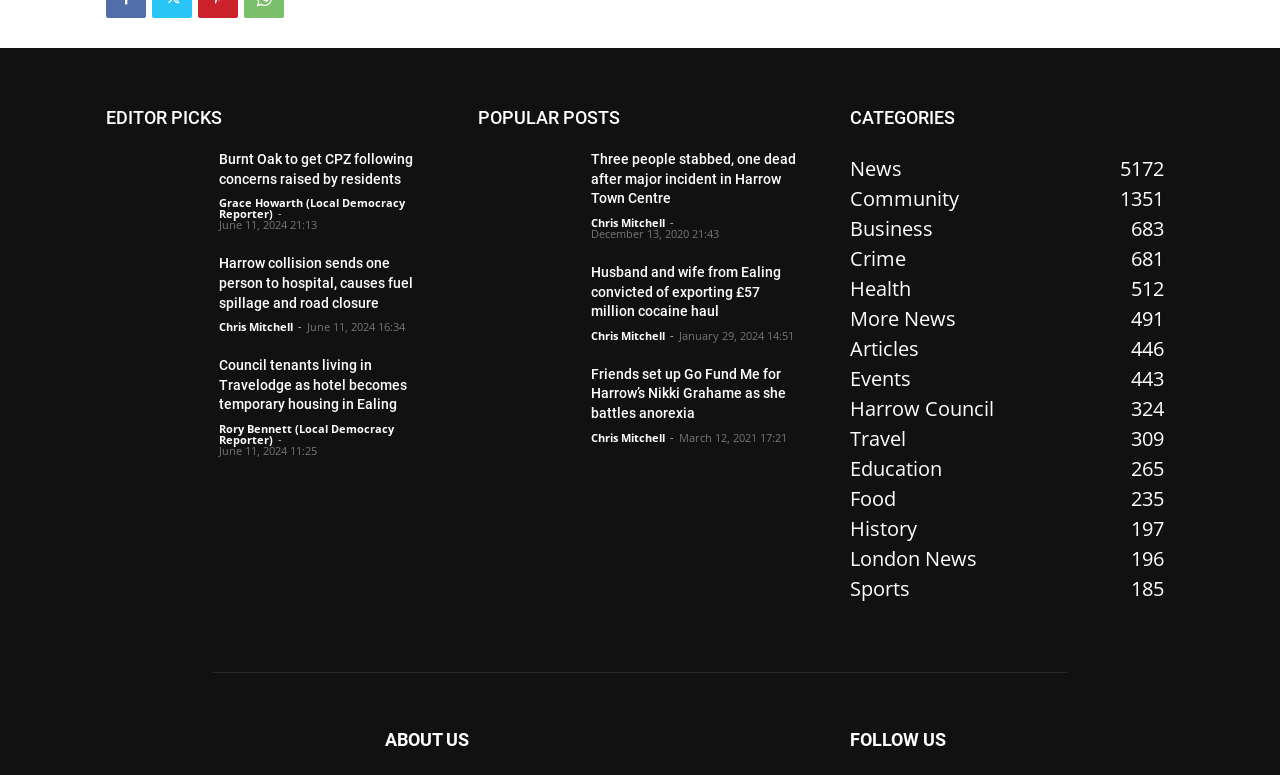Please find the bounding box coordinates of the clickable region needed to complete the following instruction: "View the popular post about three people stabbed in Harrow Town Centre". The bounding box coordinates must consist of four float numbers between 0 and 1, i.e., [left, top, right, bottom].

[0.462, 0.195, 0.622, 0.266]